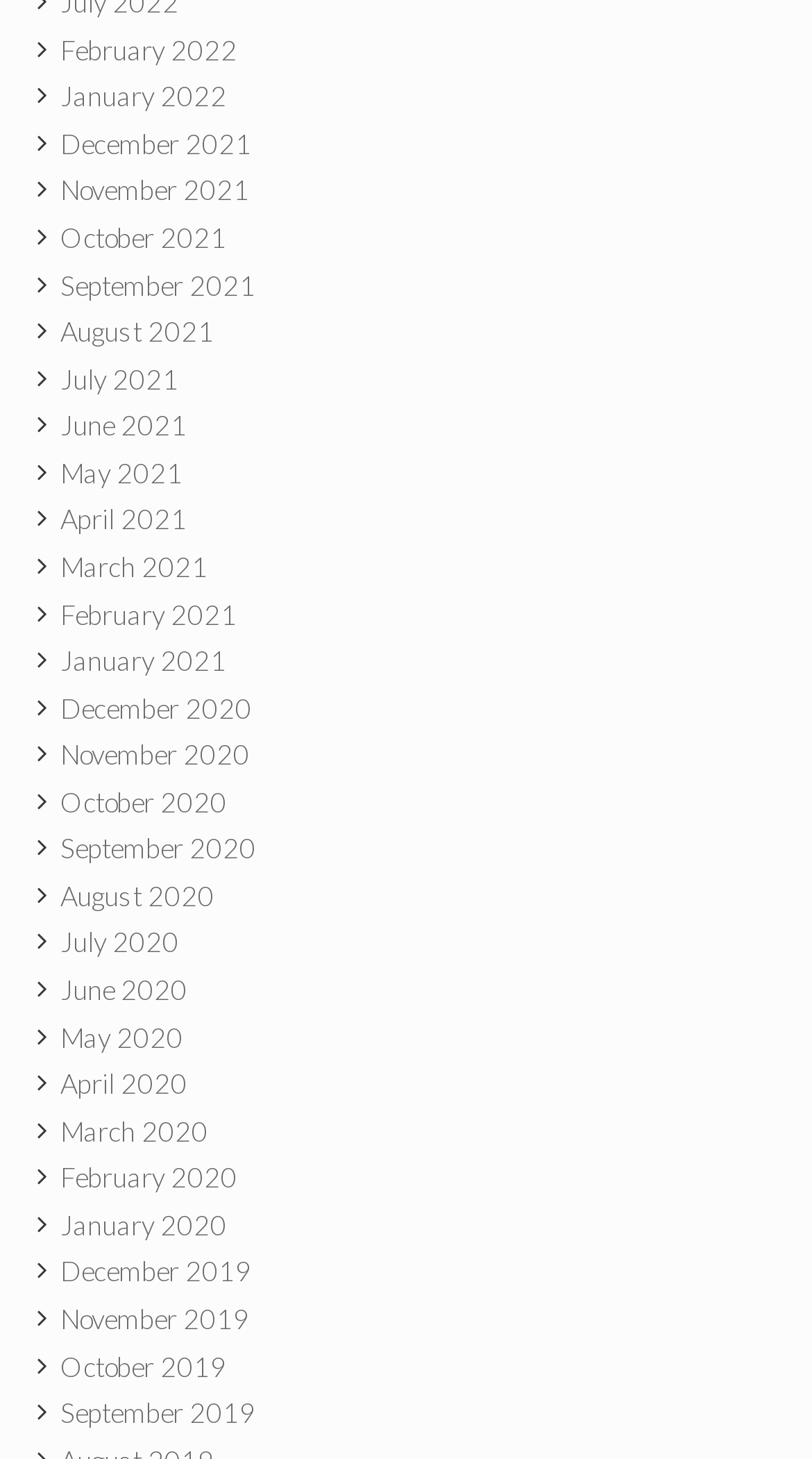What is the earliest month listed?
Based on the visual details in the image, please answer the question thoroughly.

By examining the list of links, I can see that the earliest month listed is December 2019, which is the last link in the list.